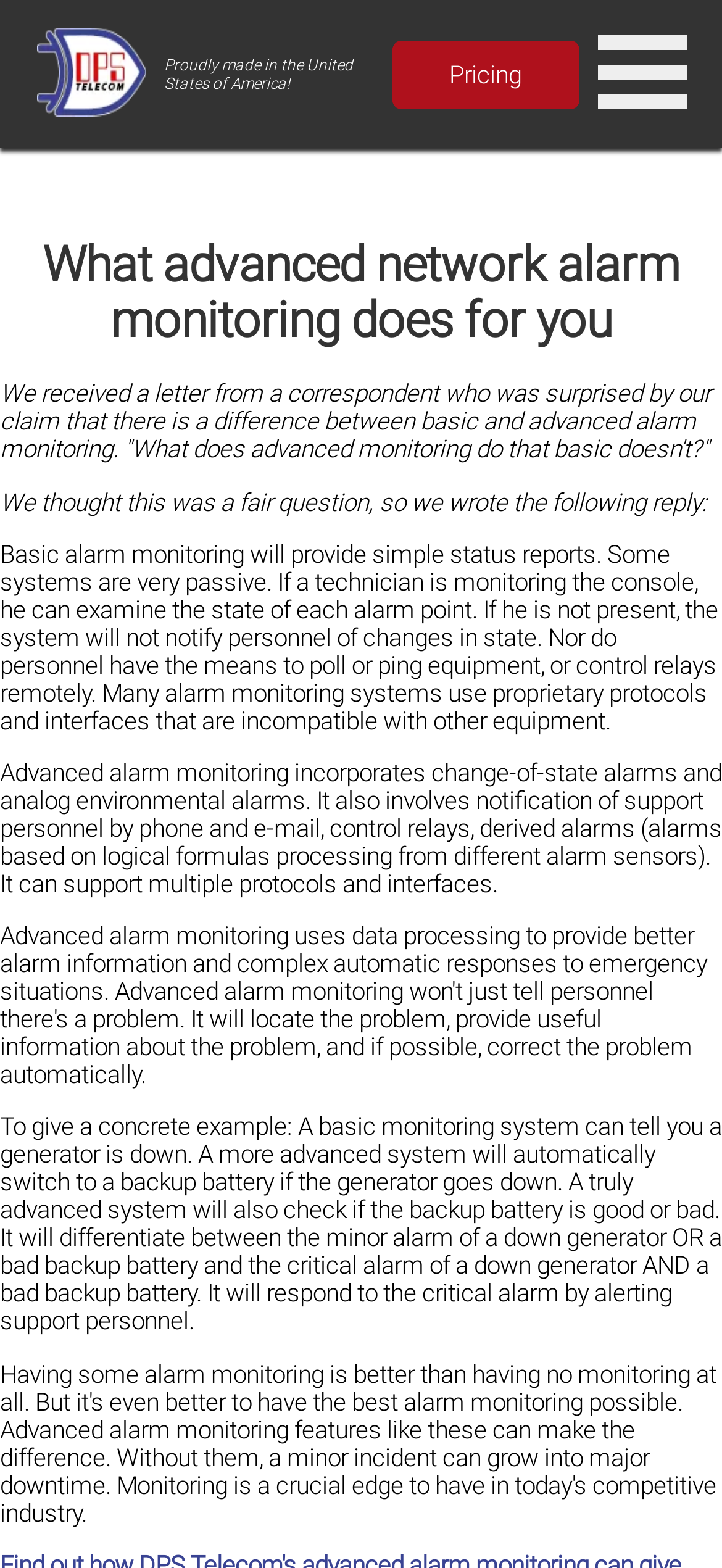What can advanced alarm monitoring do that basic cannot?
Please provide an in-depth and detailed response to the question.

According to the webpage, advanced alarm monitoring can notify support personnel by phone and e-mail, control relays, and poll or ping equipment, which are features not available in basic alarm monitoring.